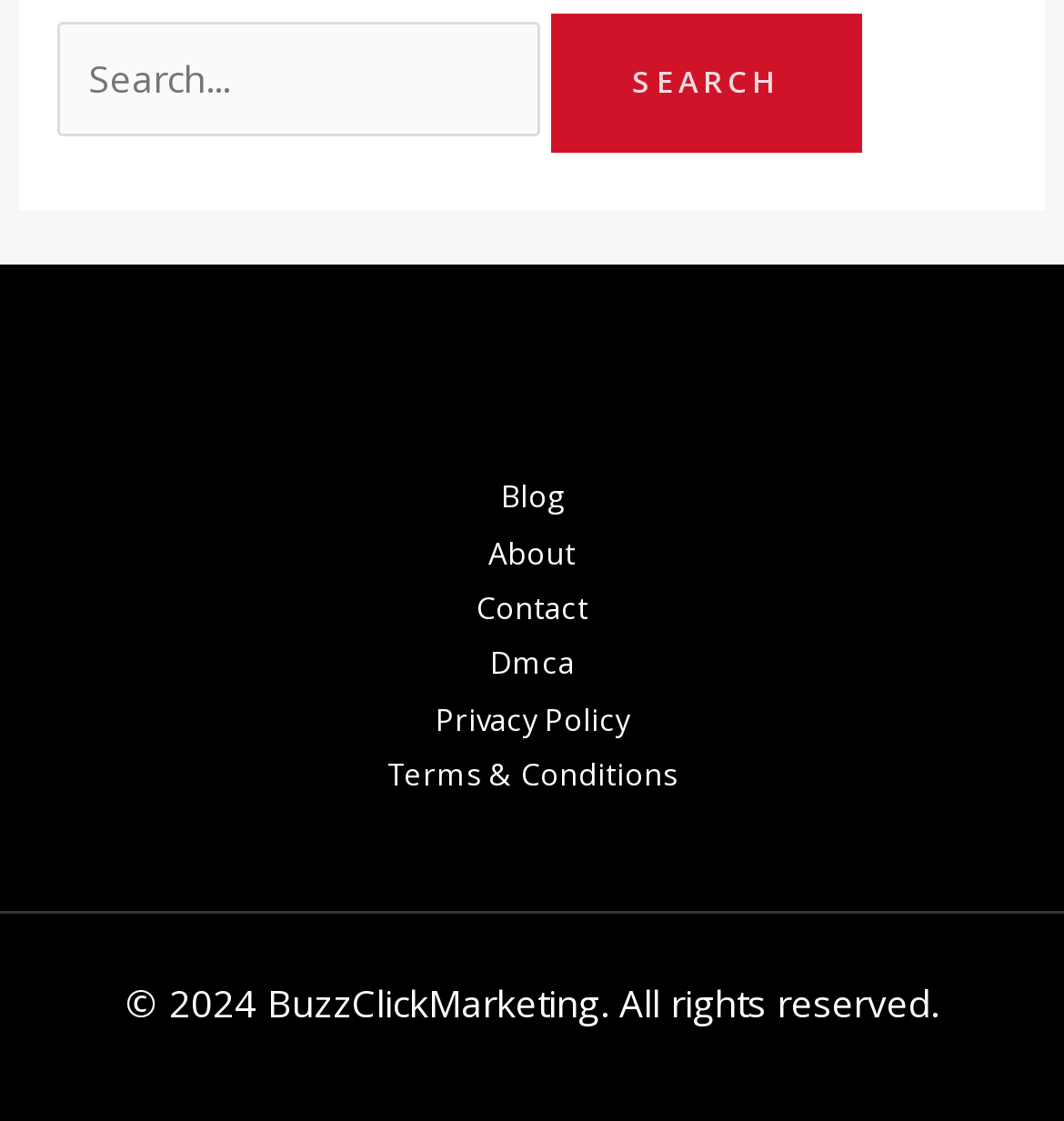Please analyze the image and give a detailed answer to the question:
What is the main function of the top section?

The top section contains a search box with a label 'Search for:' and a button with the text 'SEARCH', indicating that the main function of this section is to allow users to search for something.